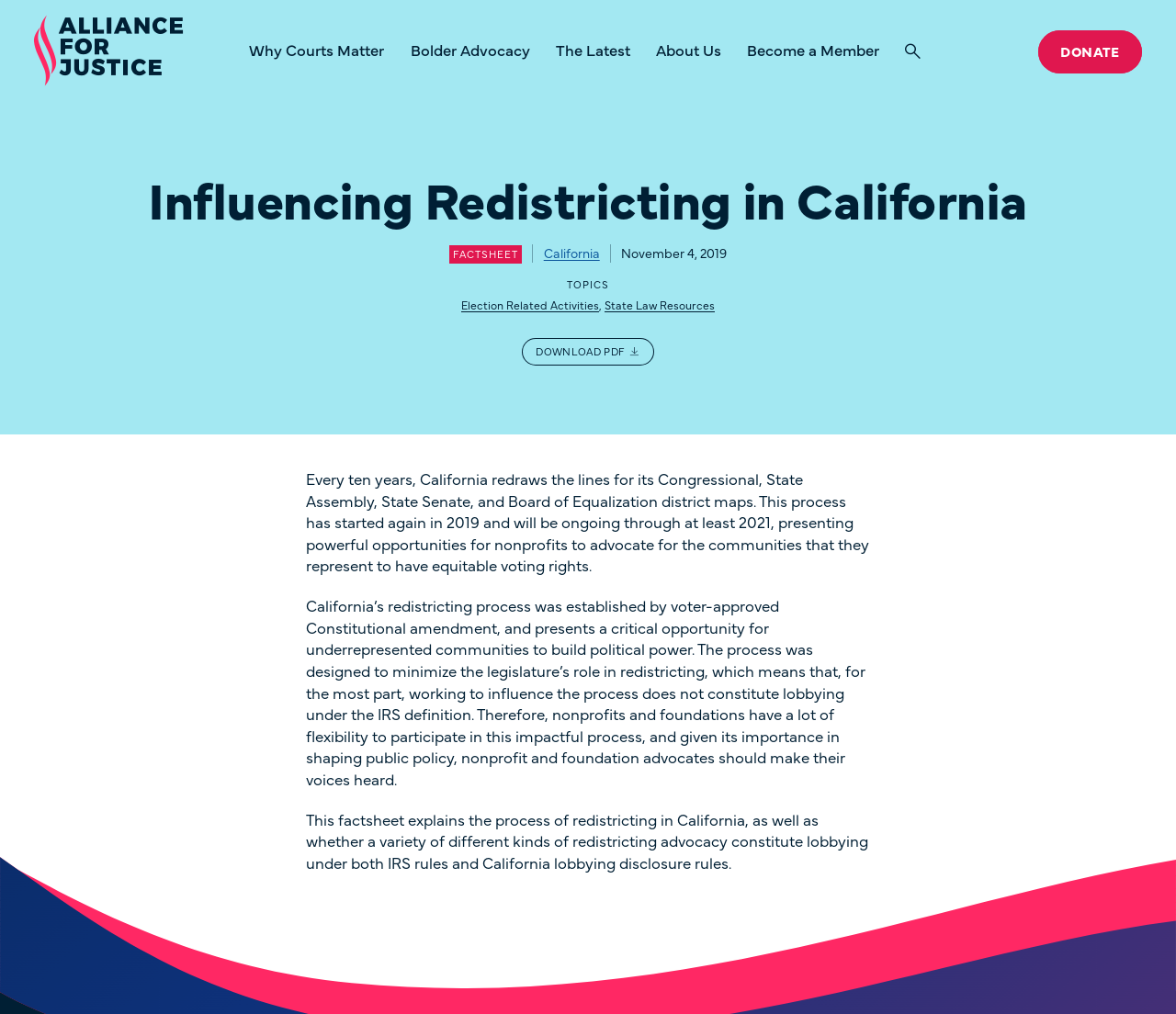Use a single word or phrase to answer the question:
What is the purpose of the redistricting process?

To ensure equitable voting rights